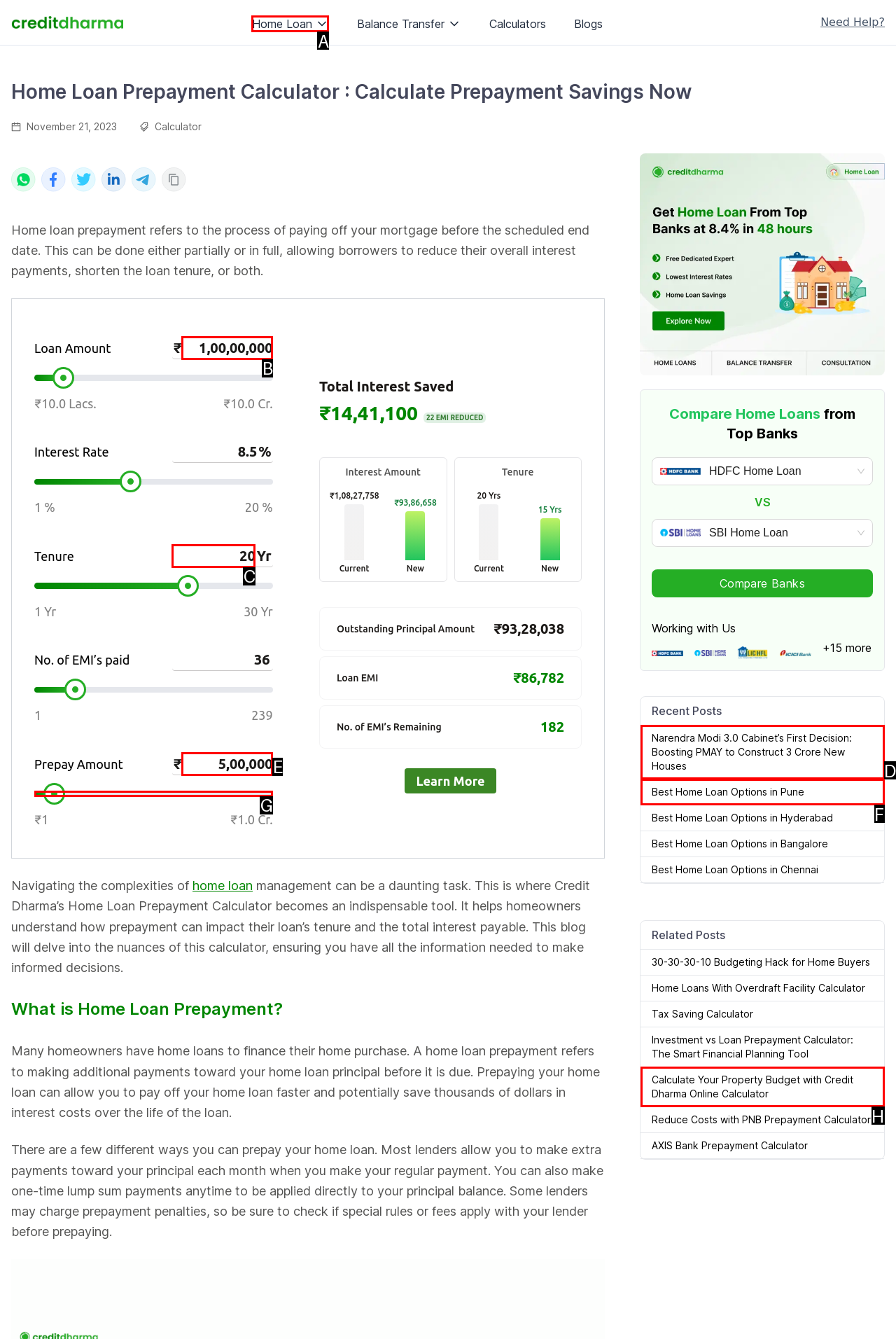For the instruction: Click the 'Home Loan' link, which HTML element should be clicked?
Respond with the letter of the appropriate option from the choices given.

A